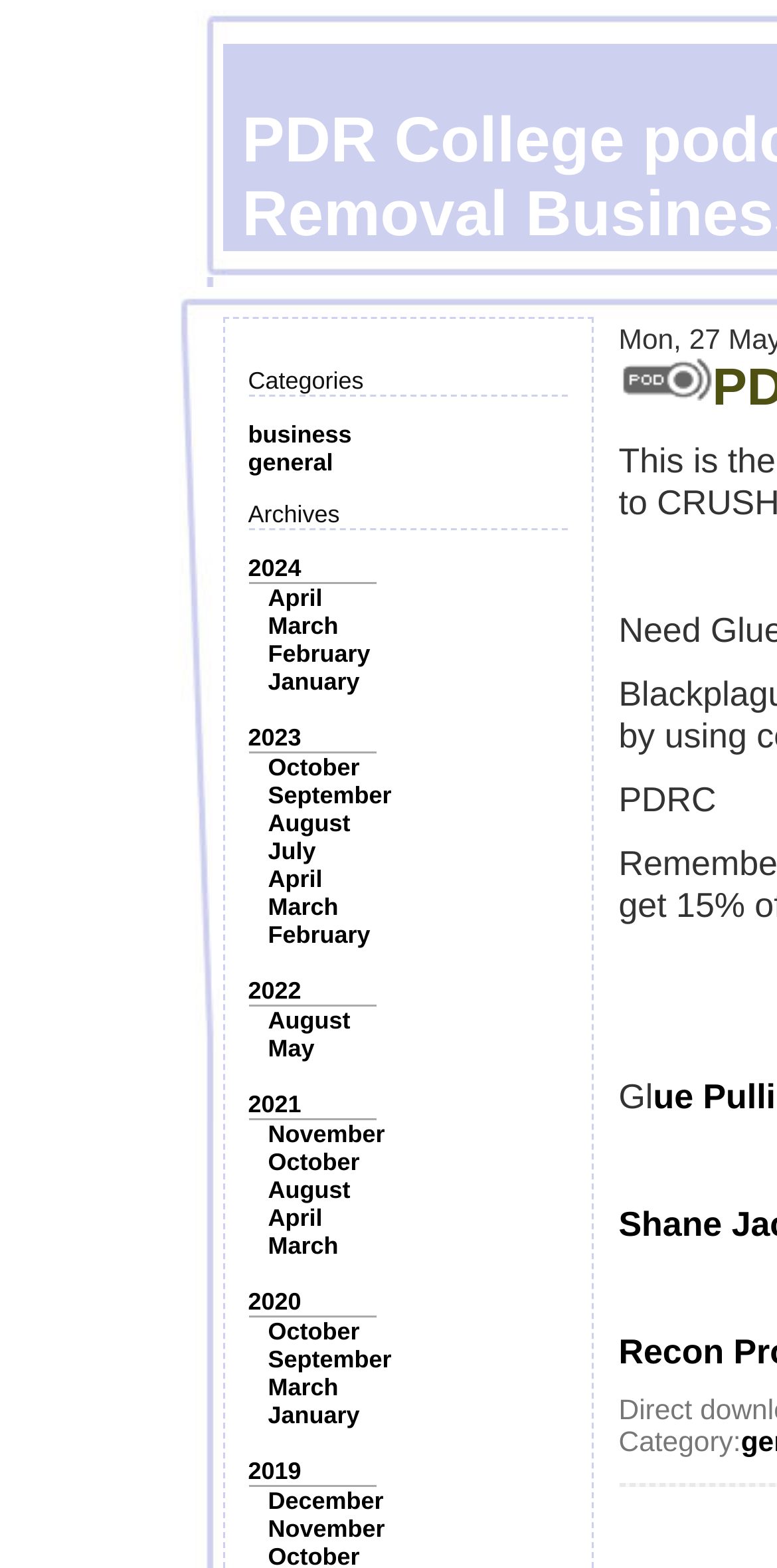Determine the bounding box coordinates of the area to click in order to meet this instruction: "Click on the 'October' link".

[0.345, 0.481, 0.463, 0.498]